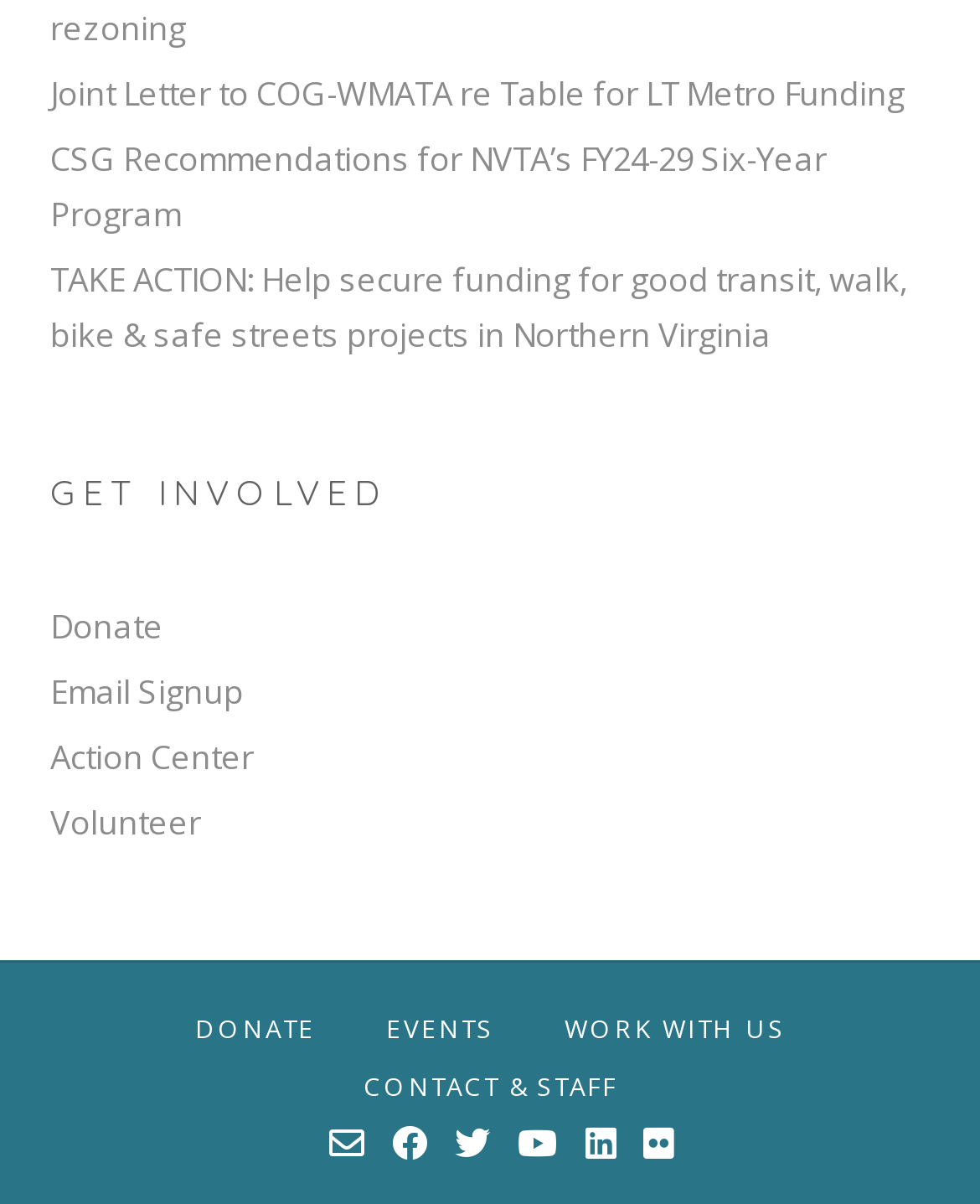Could you specify the bounding box coordinates for the clickable section to complete the following instruction: "Explore volunteer opportunities"?

[0.051, 0.659, 0.949, 0.706]